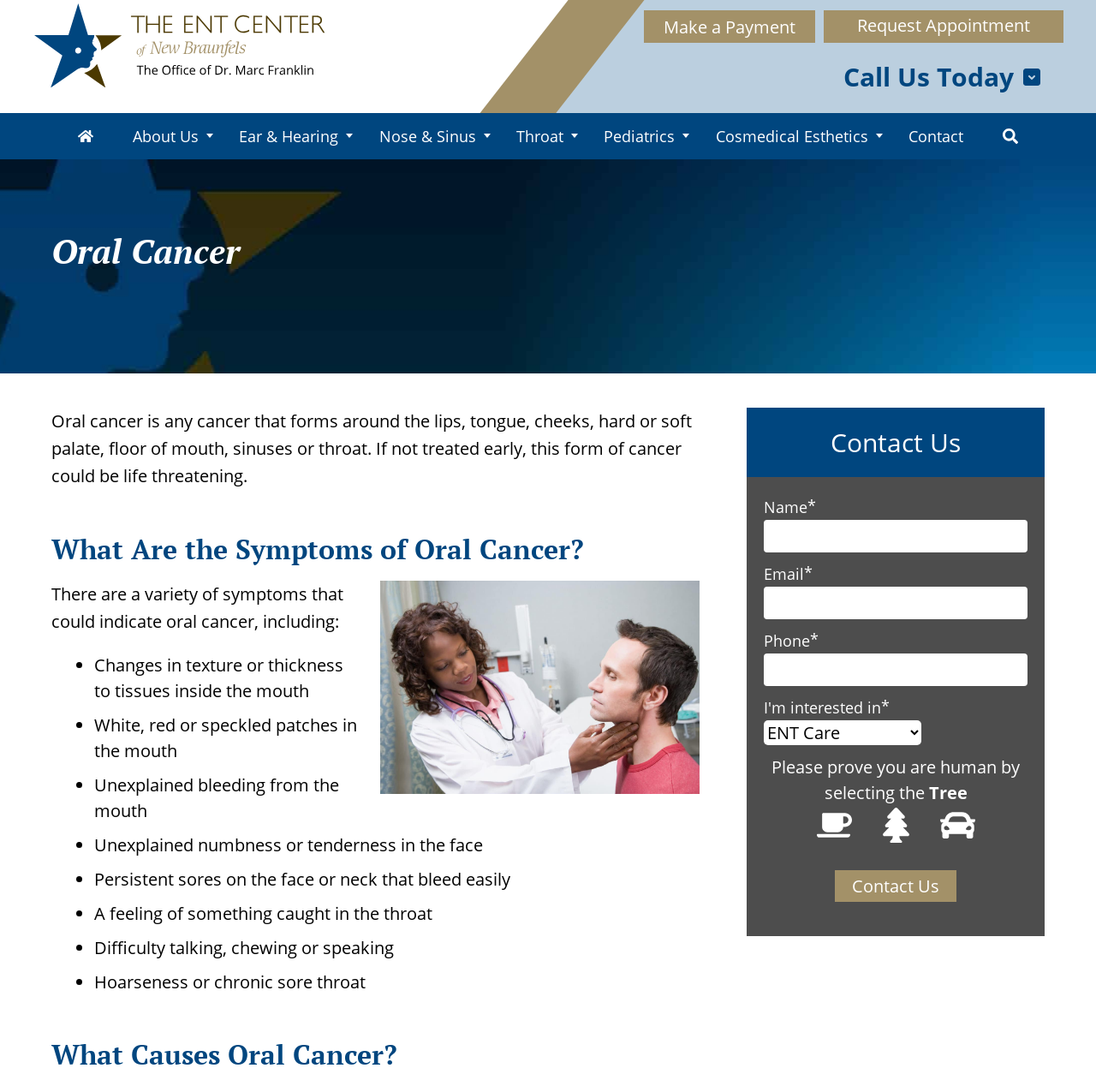Based on the image, please elaborate on the answer to the following question:
What is the purpose of the 'Request Appointment' link?

The 'Request Appointment' link is located at the top of the webpage, and its purpose is to allow users to schedule an appointment with the ENT Center. This link is likely to lead to a form or a page where users can provide their information to request an appointment.